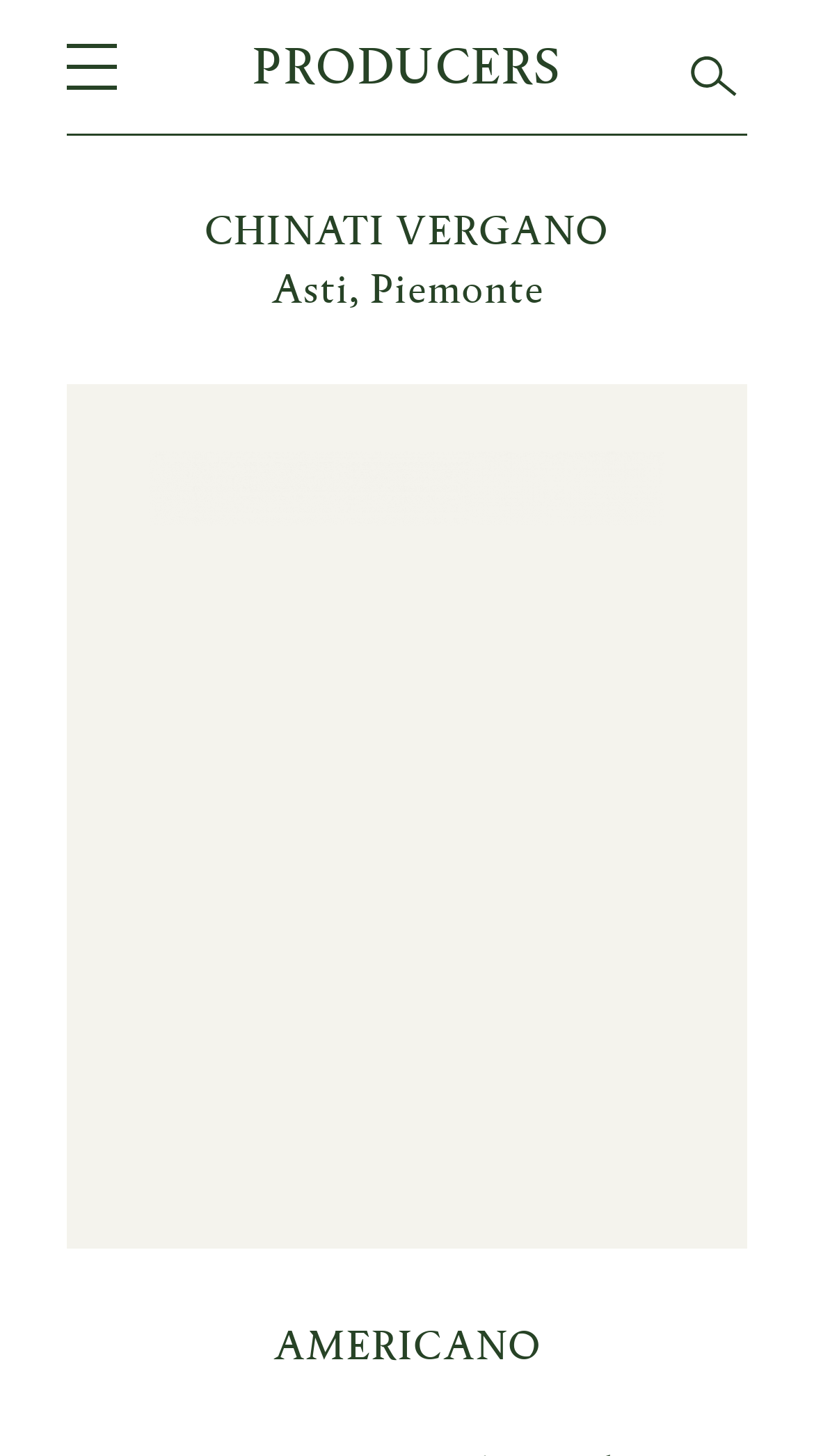Respond with a single word or phrase:
How many navigation toggle buttons are there?

1